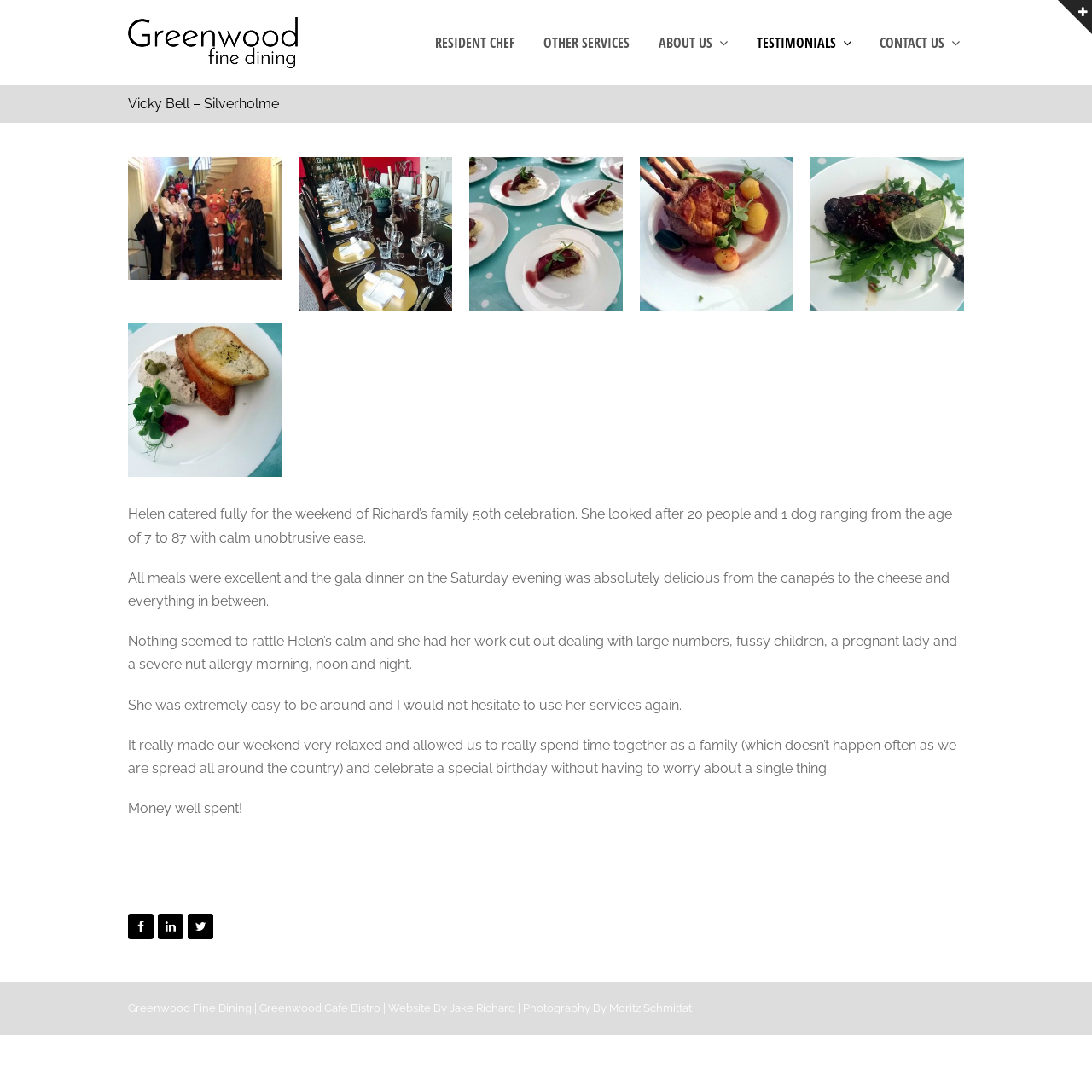Can you specify the bounding box coordinates for the region that should be clicked to fulfill this instruction: "Click the 'Greenwood Fine Dining' link".

[0.117, 0.026, 0.273, 0.049]